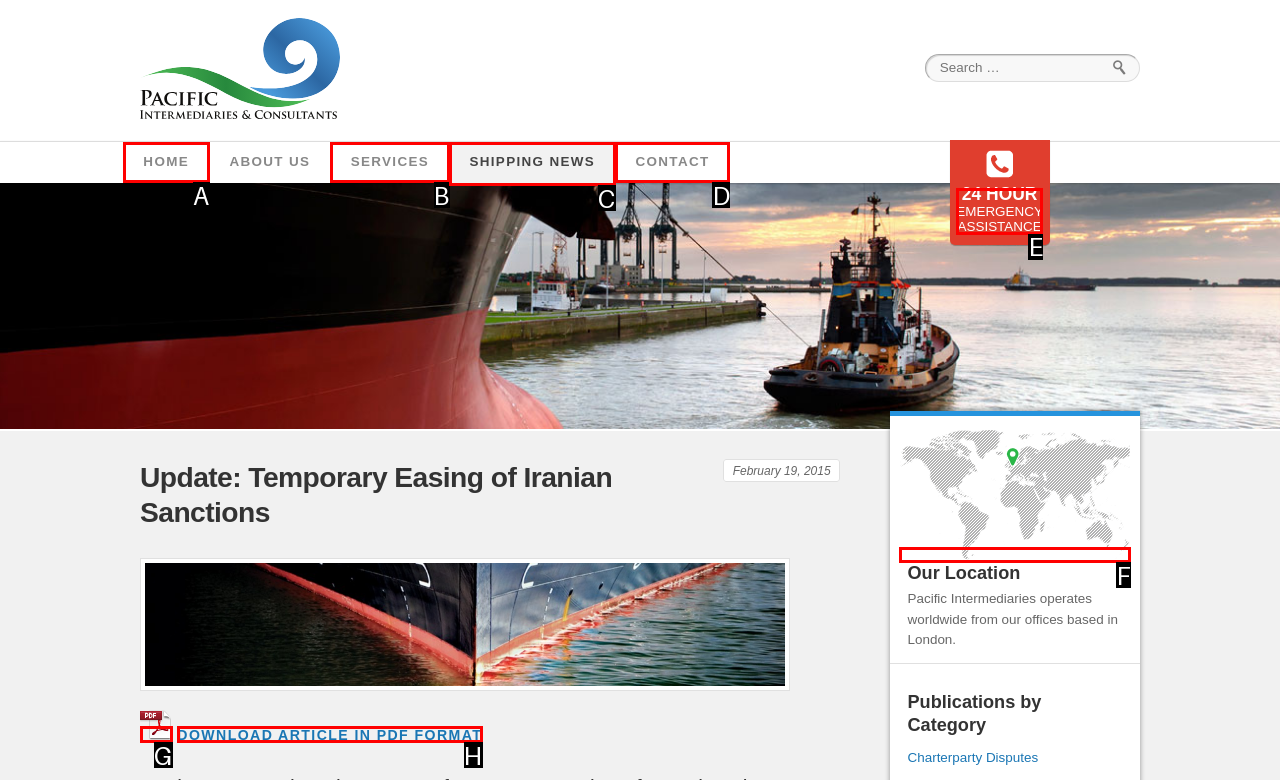Given the description: Download article in PDF format, choose the HTML element that matches it. Indicate your answer with the letter of the option.

H